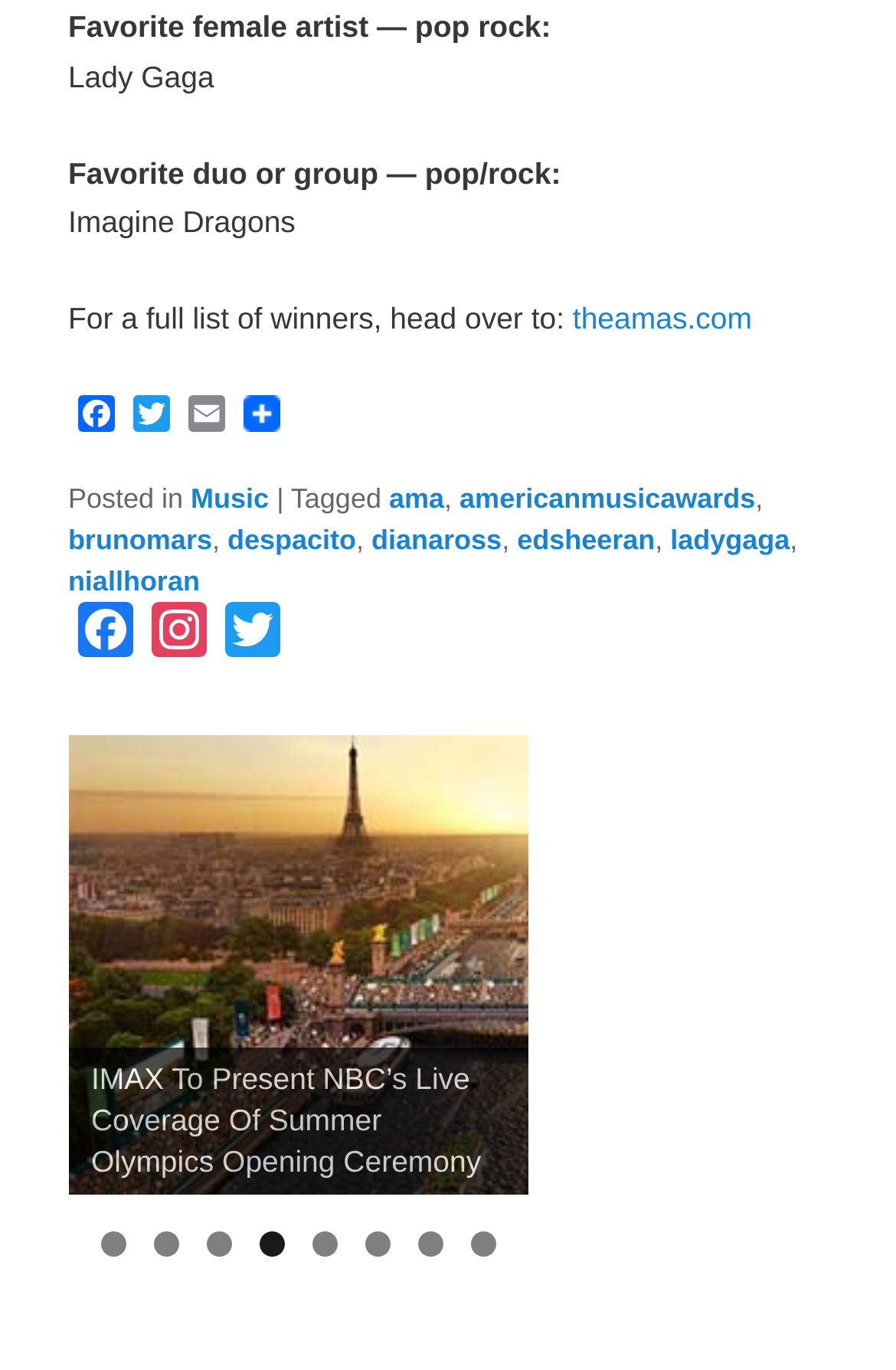Please determine the bounding box coordinates for the UI element described here. Use the format (top-left x, top-left y, bottom-right x, bottom-right y) with values bounded between 0 and 1: REPAIR YOUR CAR'S AC COMPRESSOR

None